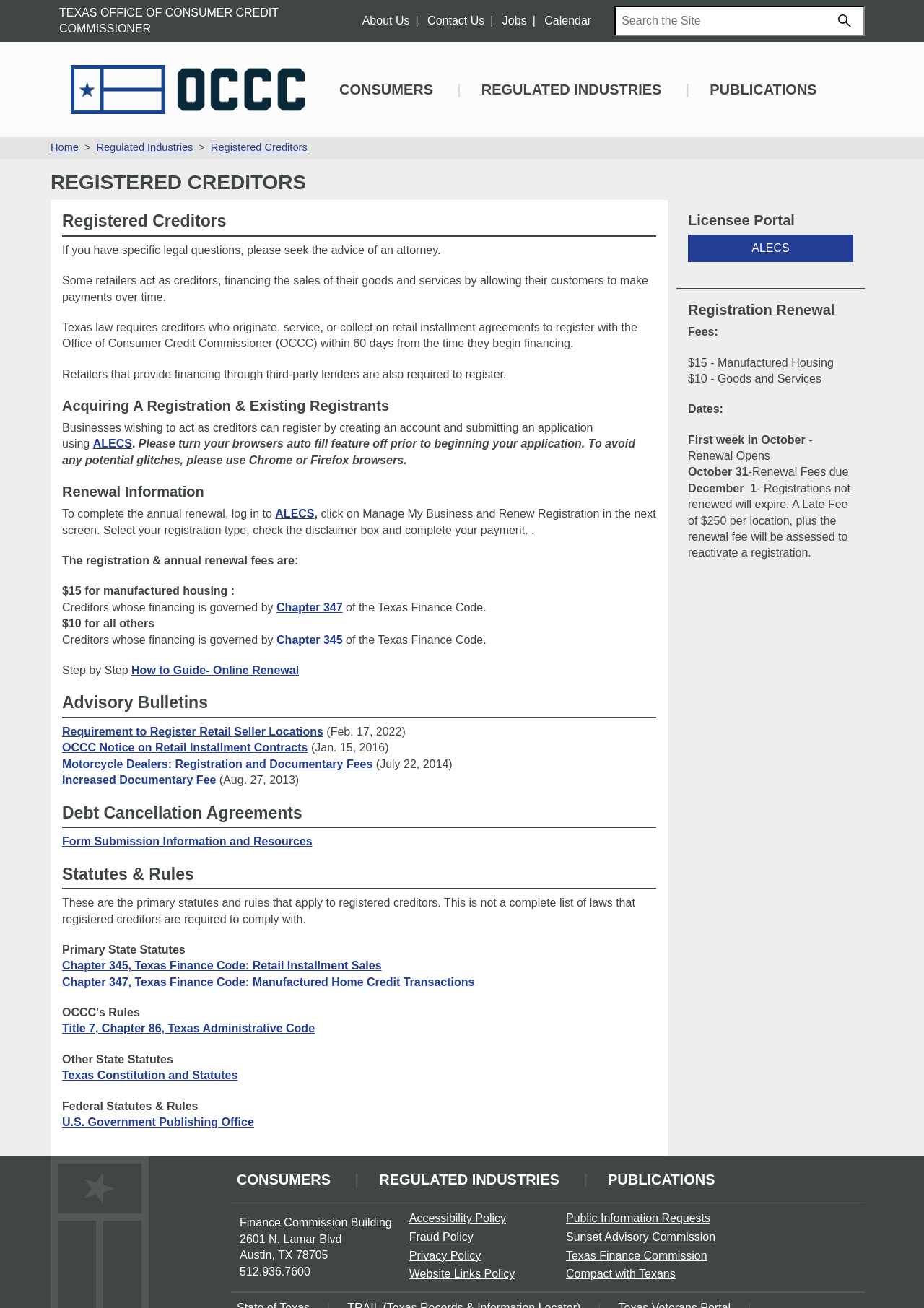Detail the various sections and features present on the webpage.

The webpage is the main industry page for Registered Creditors Registrations on the Texas Office of Consumer Credit Commissioner website. At the top, there is a navigation bar with links to "TEXAS OFFICE OF CONSUMER CREDIT COMMISSIONER", "About Us", "Contact Us", "Jobs", and "Calendar". Below the navigation bar, there is a search box with a "Search" button.

On the left side of the page, there is a logo of the Office of Consumer Credit Commissioner, and below it, there are links to "CONSUMERS", "REGULATED INDUSTRIES", and "PUBLICATIONS". Next to these links, there is a breadcrumb navigation showing the current page's location: "Home" > "Regulated Industries" > "Registered Creditors".

The main content of the page is divided into several sections. The first section is headed "REGISTERED CREDITORS" and provides an overview of registered creditors, including their legal requirements and registration process. The section is further divided into subsections, including "Acquiring A Registration & Existing Registrants", "Renewal Information", "Advisory Bulletins", "Debt Cancellation Agreements", "Statutes & Rules", and "Licensee Portal".

In the "Acquiring A Registration & Existing Registrants" subsection, there is information on how businesses can register as creditors, including a link to an online application system called ALECS. The "Renewal Information" subsection provides details on the annual renewal process, including fees and deadlines.

The "Advisory Bulletins" subsection lists several advisory bulletins related to registered creditors, including their publication dates. The "Debt Cancellation Agreements" subsection has a link to form submission information and resources. The "Statutes & Rules" subsection lists the primary state statutes and rules that apply to registered creditors, including links to the relevant chapters of the Texas Finance Code and the Texas Administrative Code.

On the right side of the page, there is a complementary section with links to the Licensee Portal, Registration Renewal, and information on fees and deadlines.